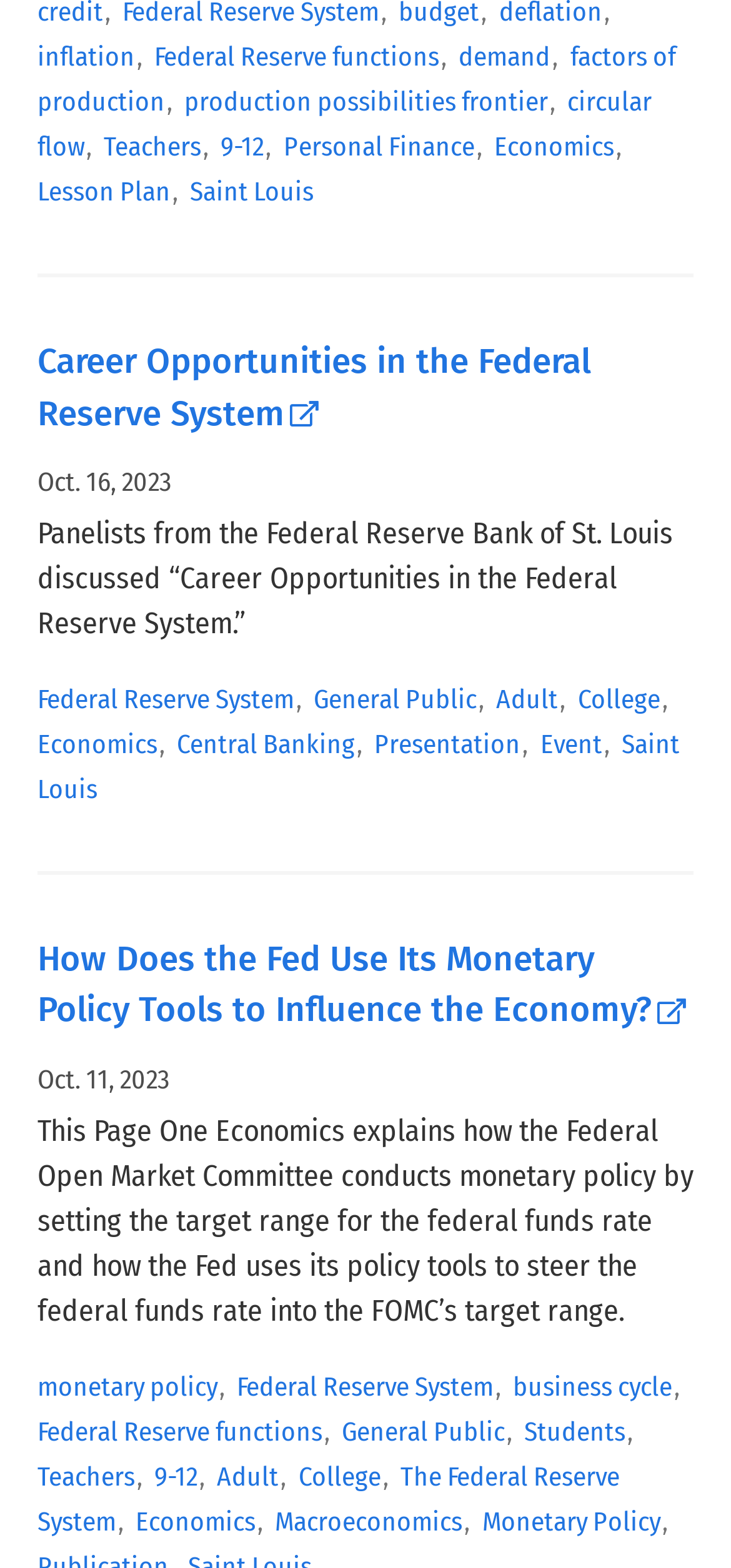Look at the image and write a detailed answer to the question: 
What is the topic of the first education resource?

The first education resource is a link with the text 'Education Resource Resource Link to Career Opportunities in the Federal Reserve System', which indicates that the topic of this resource is career opportunities in the Federal Reserve System.